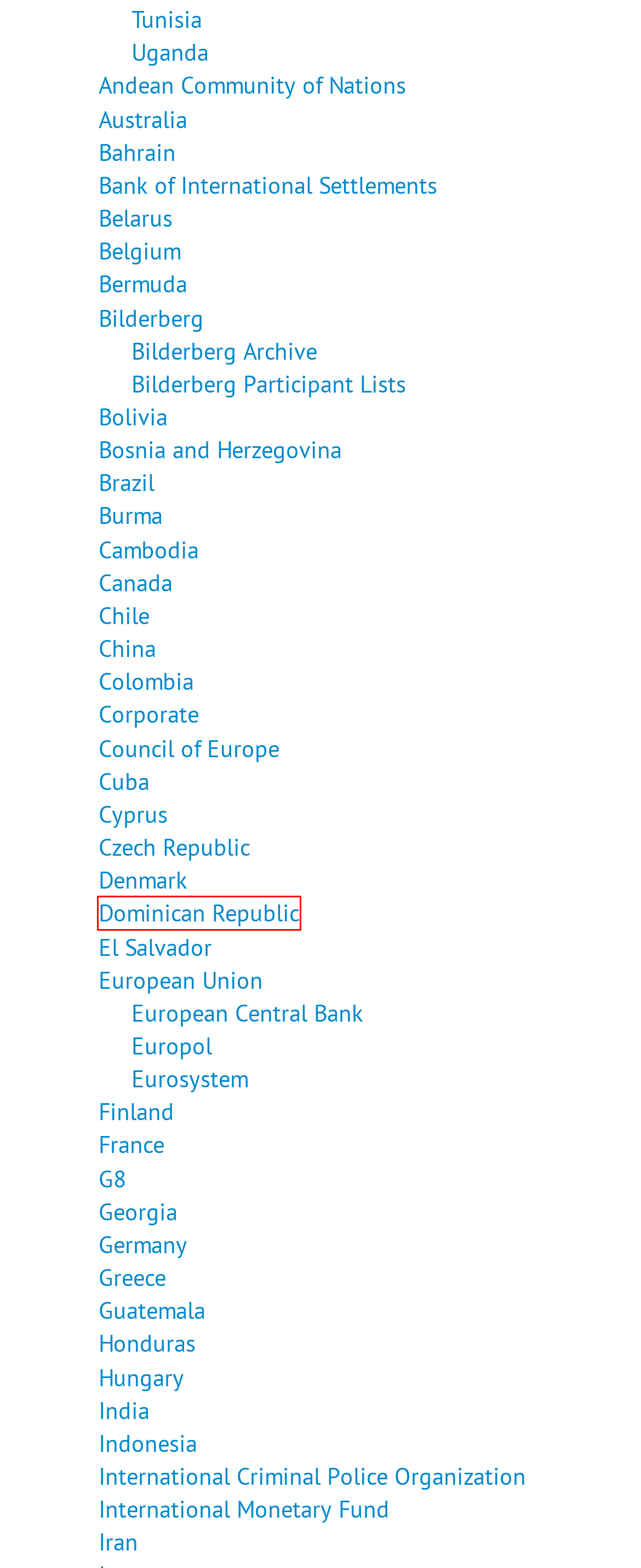Given a webpage screenshot featuring a red rectangle around a UI element, please determine the best description for the new webpage that appears after the element within the bounding box is clicked. The options are:
A. Iran | Public Intelligence
B. Bilderberg | Public Intelligence
C. International Monetary Fund | Public Intelligence
D. Greece | Public Intelligence
E. European Central Bank | Public Intelligence
F. Belgium | Public Intelligence
G. Dominican Republic | Public Intelligence
H. Germany | Public Intelligence

G